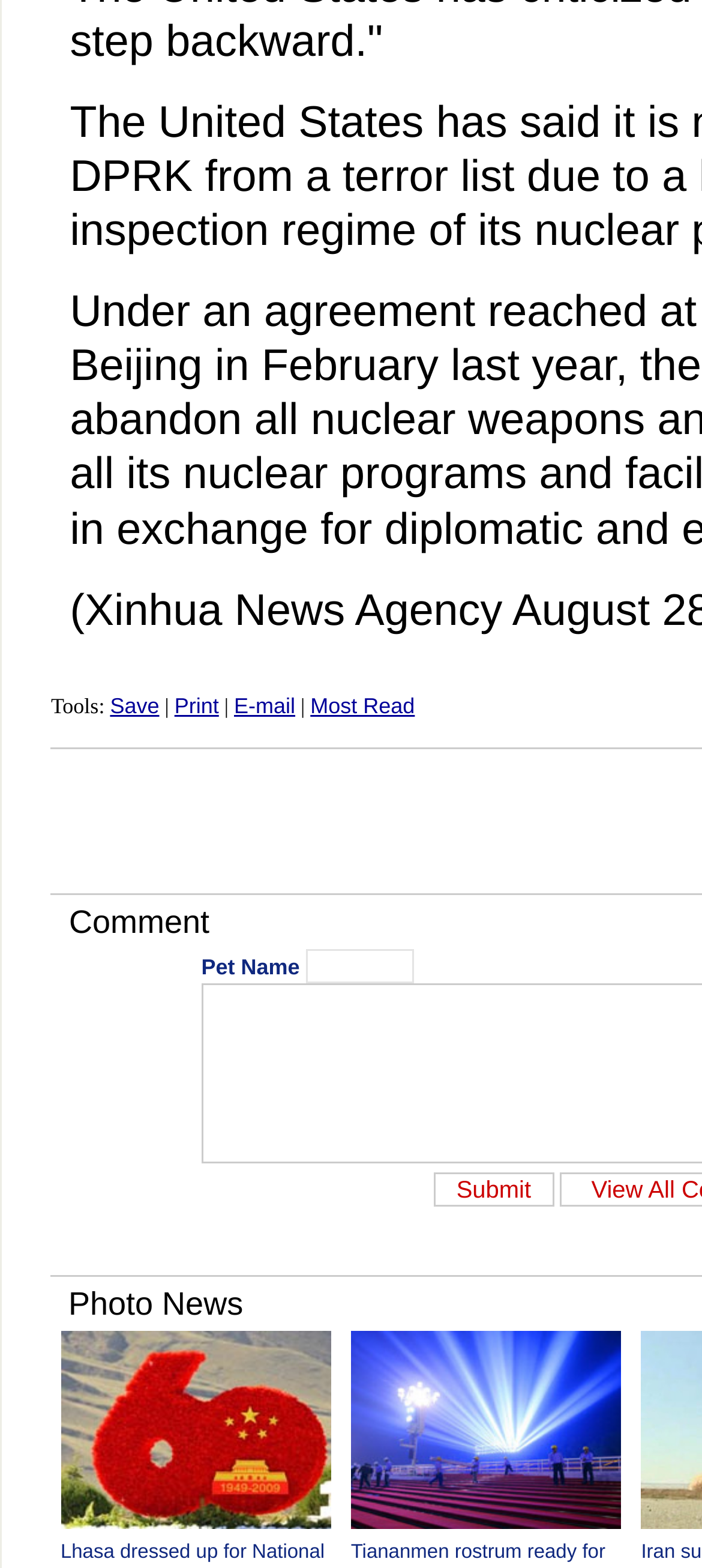Refer to the element description E-mail and identify the corresponding bounding box in the screenshot. Format the coordinates as (top-left x, top-left y, bottom-right x, bottom-right y) with values in the range of 0 to 1.

[0.333, 0.442, 0.421, 0.458]